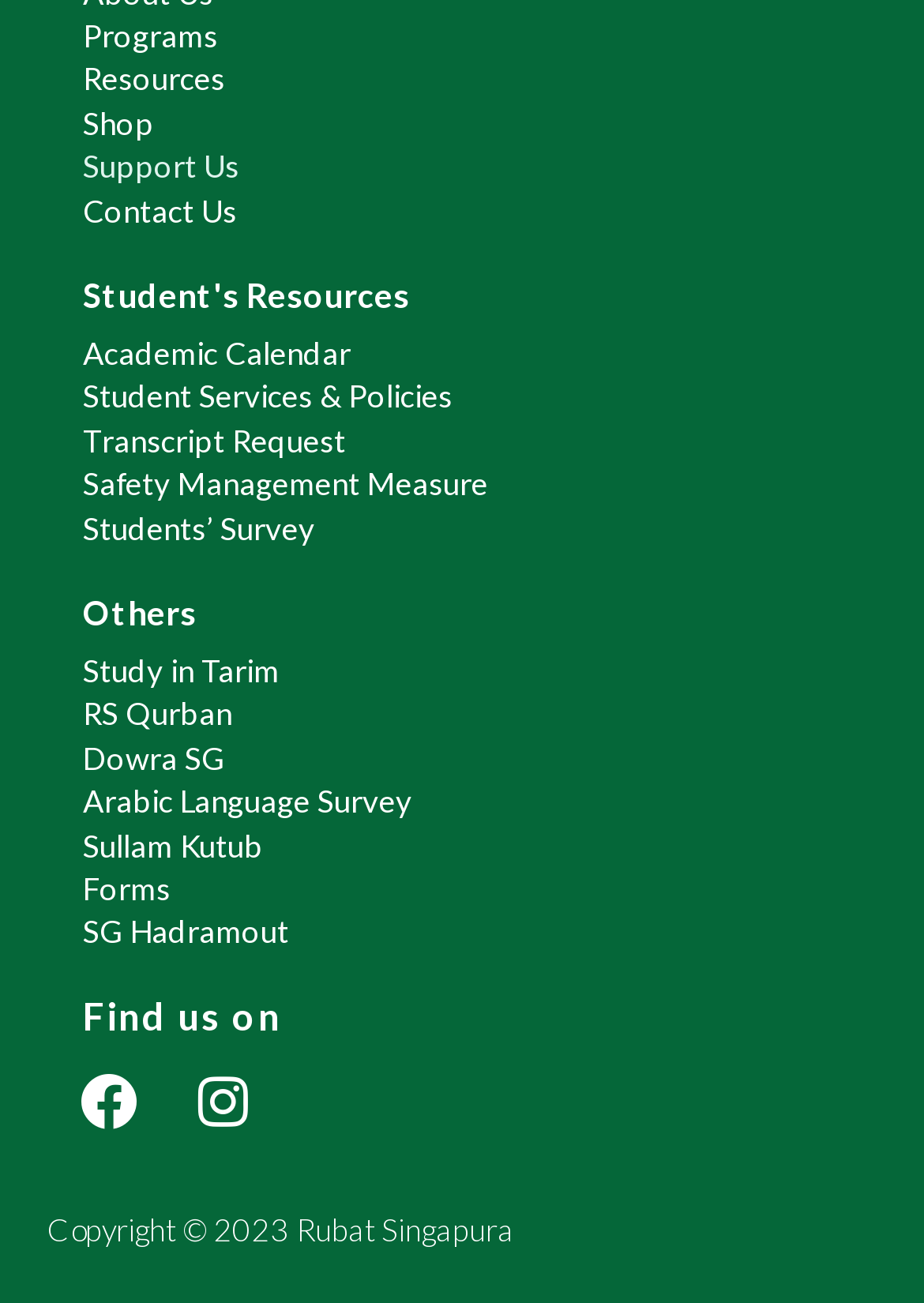Identify the coordinates of the bounding box for the element that must be clicked to accomplish the instruction: "Check Transcript Request".

[0.051, 0.321, 0.949, 0.355]